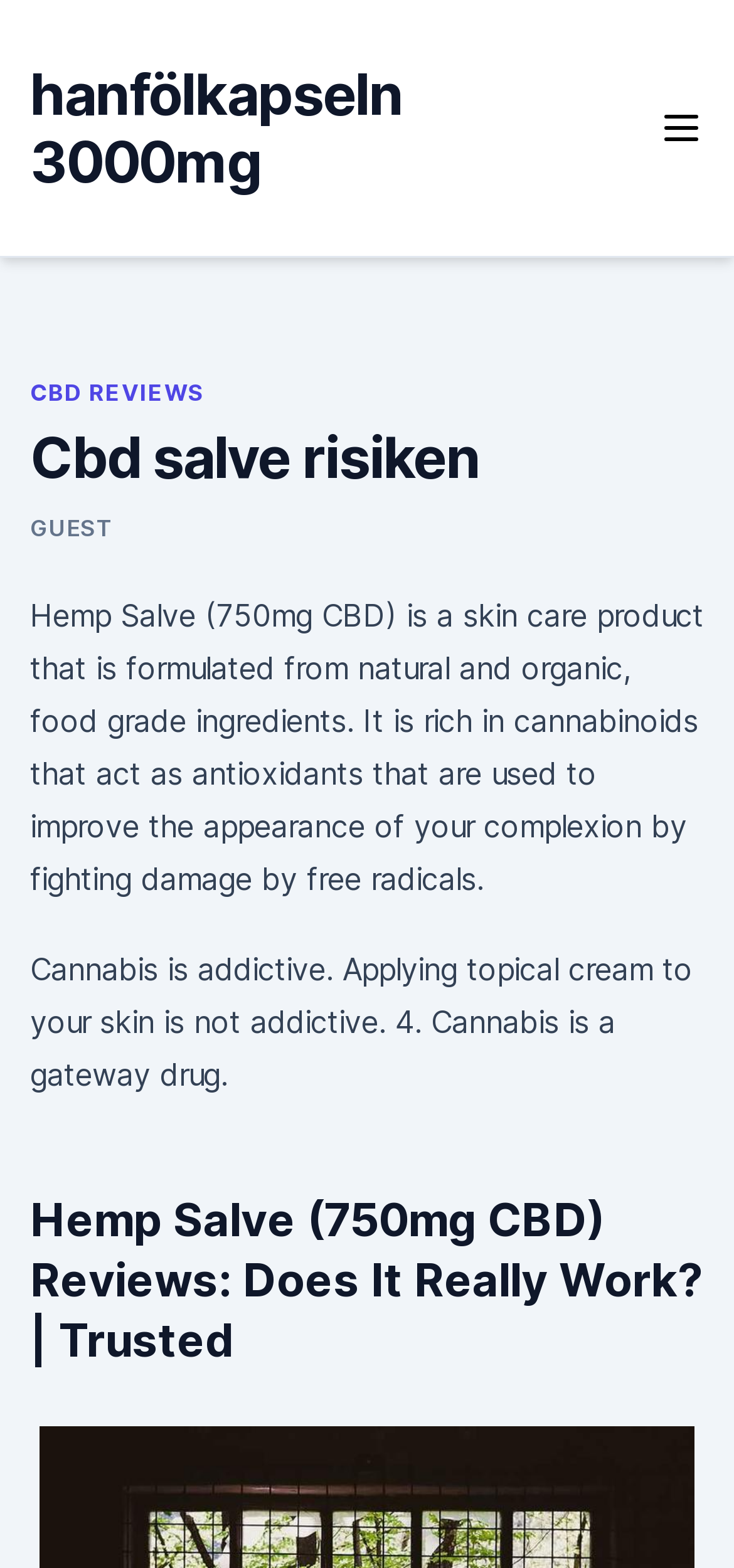Answer with a single word or phrase: 
What is the benefit of the Hemp Salve product?

Improves complexion